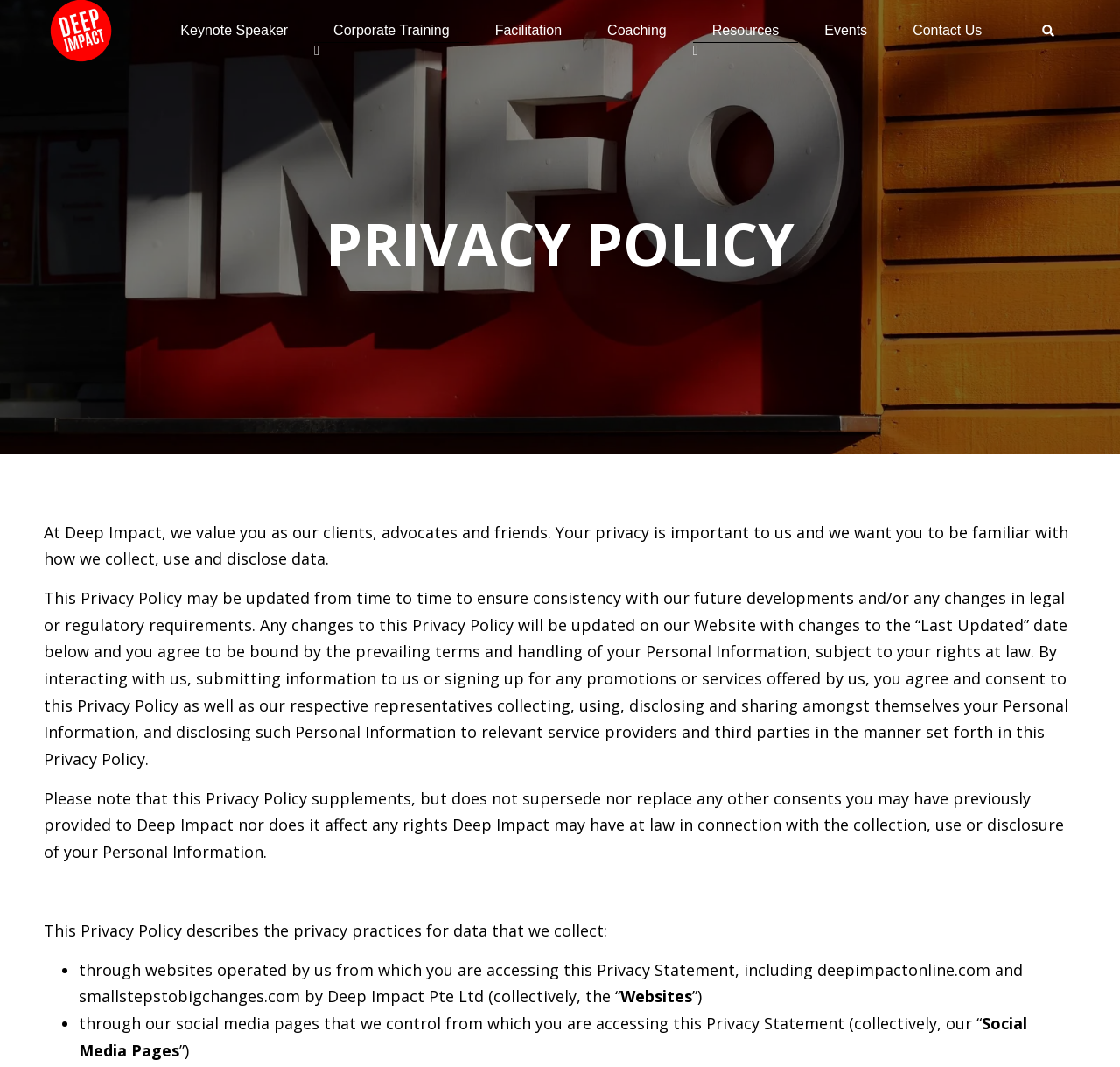Generate a comprehensive description of the contents of the webpage.

The webpage is about the Privacy Policy of Deep Impact, a leadership training and consultancy company. At the top, there are several links to different sections of the website, including "Keynote Speaker", "Corporate Training", "Facilitation", "Coaching", "Resources", "Events", and "Contact Us". Next to these links, there is a search bar with a "Search" button.

Below the navigation links, there is a prominent heading "PRIVACY POLICY" followed by a paragraph of text that introduces the purpose of the privacy policy. The text explains that Deep Impact values its clients, advocates, and friends, and wants to inform them about how they collect, use, and disclose data.

The main content of the webpage is divided into several sections, each describing a specific aspect of the privacy policy. The text is dense and informative, with several paragraphs explaining how the company collects and uses personal information, how it may update the privacy policy, and how it discloses information to third parties.

Throughout the text, there are bullet points that highlight specific details, such as the types of websites and social media pages that are covered by the privacy policy. The text is formal and professional, indicating that it is a legally binding document. Overall, the webpage is focused on providing detailed information about Deep Impact's privacy practices, with a clear and organized structure that makes it easy to follow.